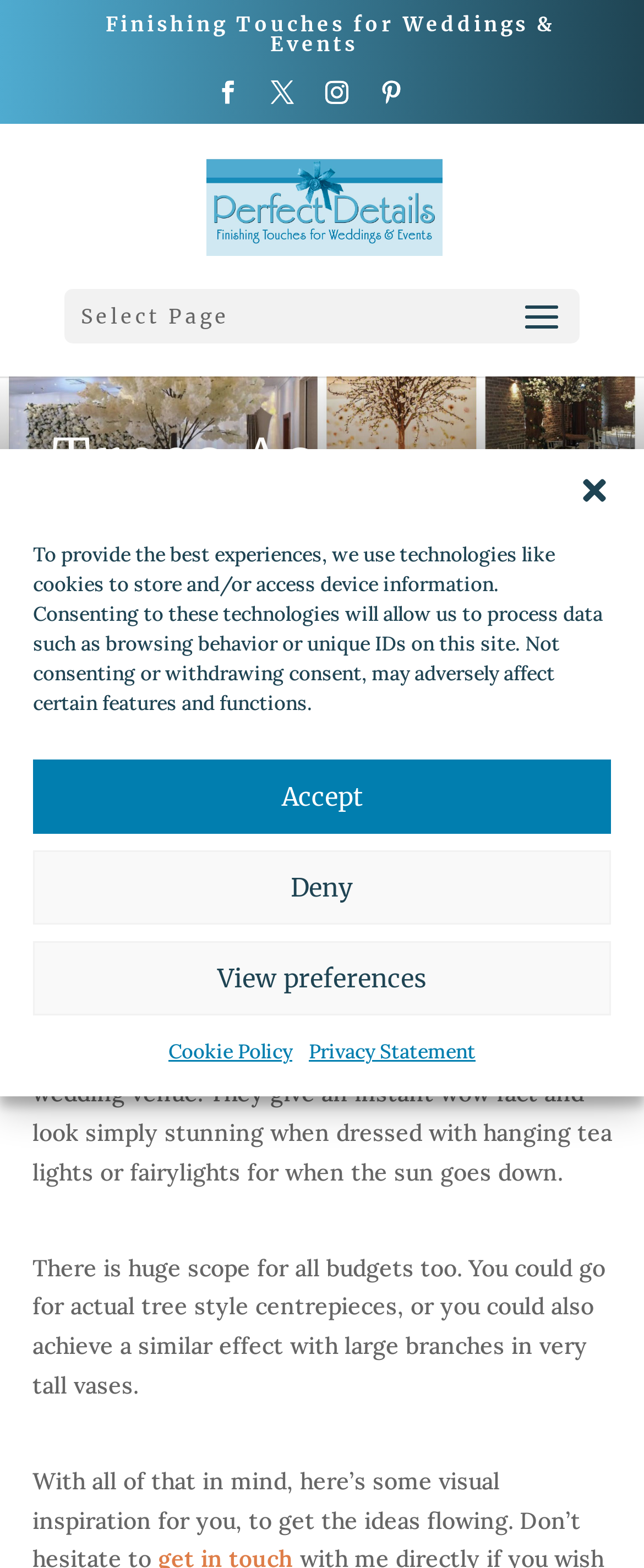Answer this question in one word or a short phrase: What is the main topic of this webpage?

Wedding decoration